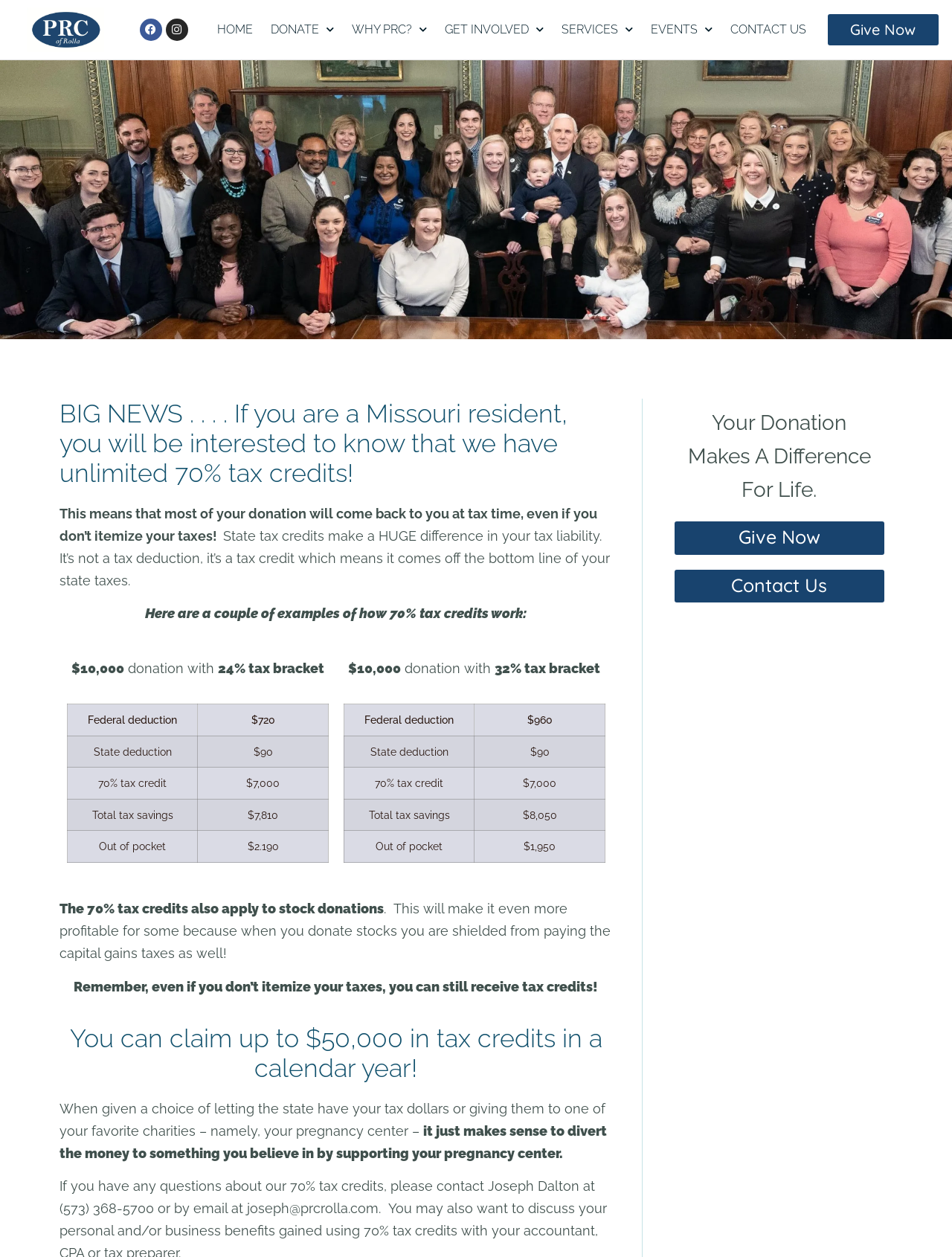What is the difference between tax credits and tax deductions?
Use the information from the screenshot to give a comprehensive response to the question.

The webpage explains that 'Tax credits are NOT deductions. Deductions reduce your total income before taxes owed are assessed, but tax credits come right off of.' This implies that tax credits directly reduce the tax liability, whereas tax deductions reduce the total income before taxes owed are assessed.